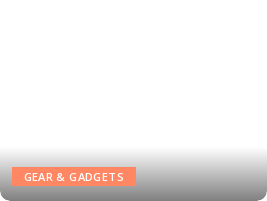Thoroughly describe everything you see in the image.

The image features a button labeled "GEAR & GADGETS," set against a minimalist background gradient that transitions from white to dark grey. This design element is commonly used in web interfaces to provide users with quick access to various categories or topics. The vibrant orange background of the button contrasts sharply with the understated color scheme, drawing attention and inviting interaction. This button likely serves as a gateway to content related to innovative devices and tools, appealing to tech enthusiasts and those interested in modern gadgets.